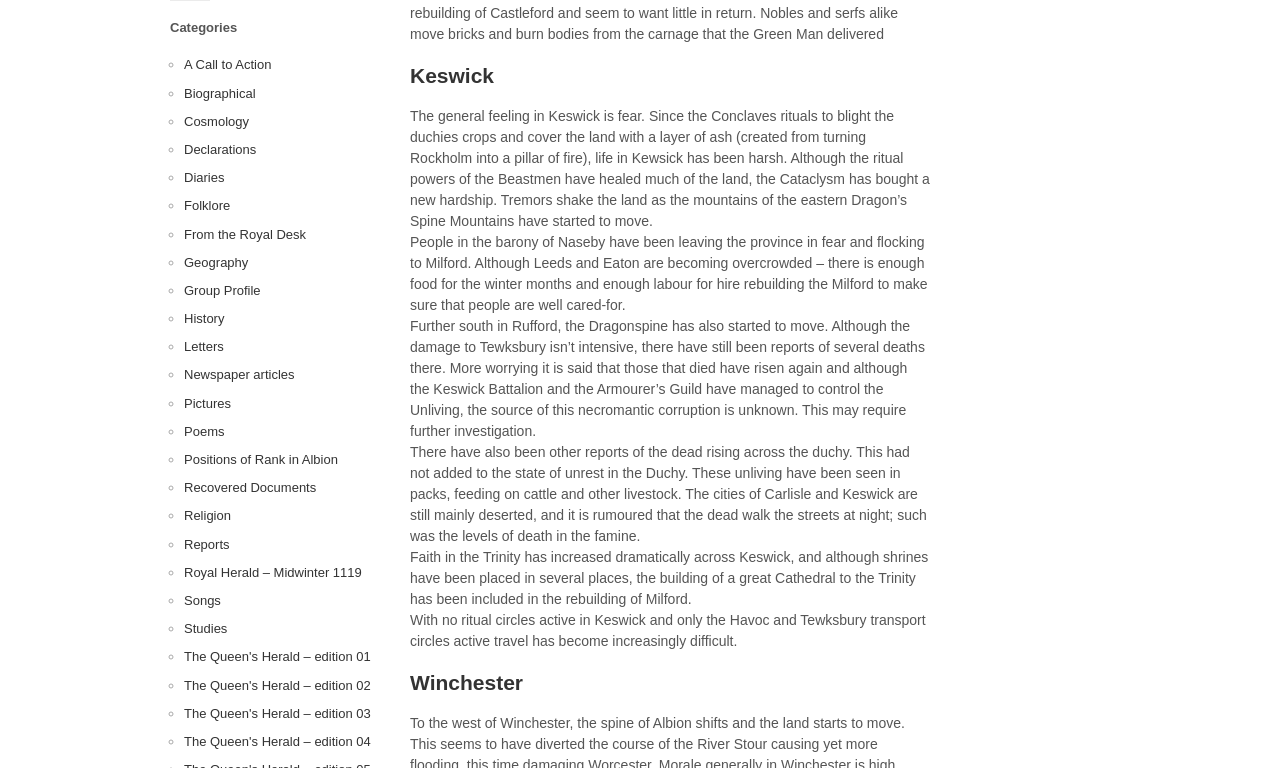Given the description "Newspaper articles", provide the bounding box coordinates of the corresponding UI element.

[0.144, 0.478, 0.23, 0.498]